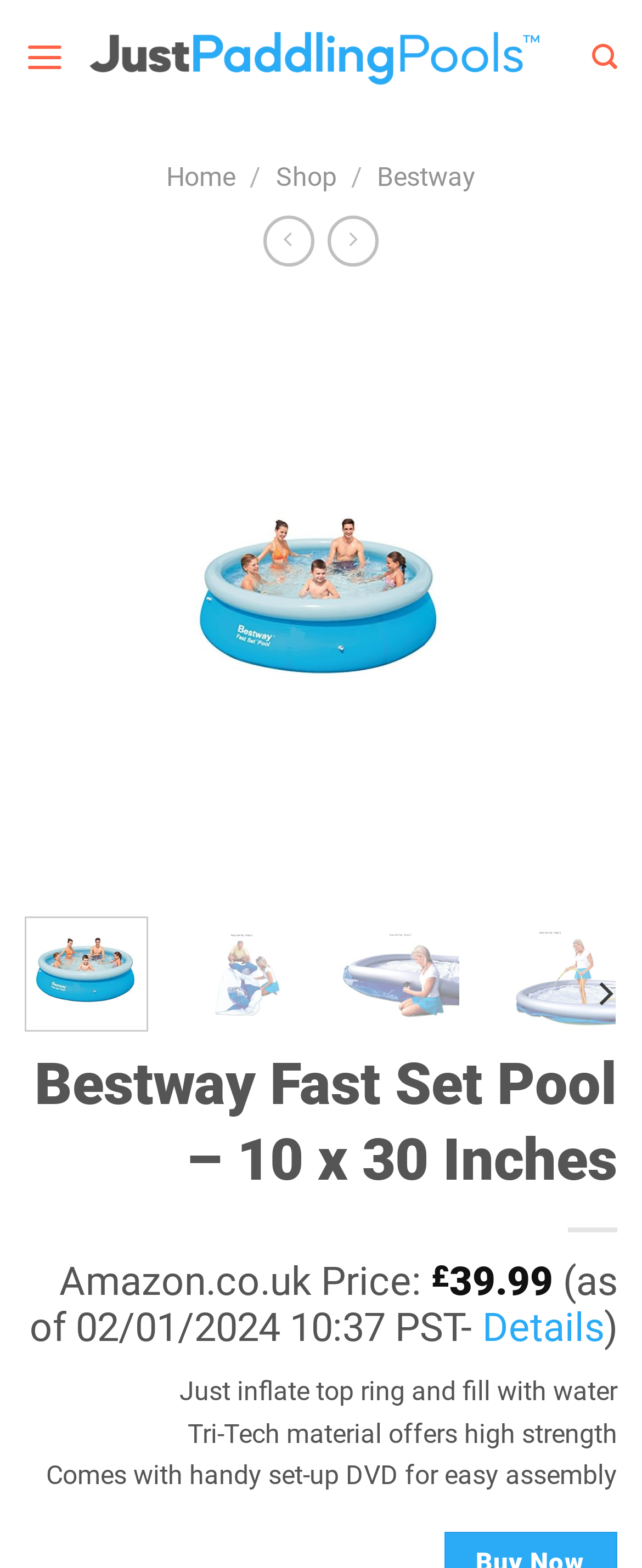Identify and provide the main heading of the webpage.

Bestway Fast Set Pool – 10 x 30 Inches